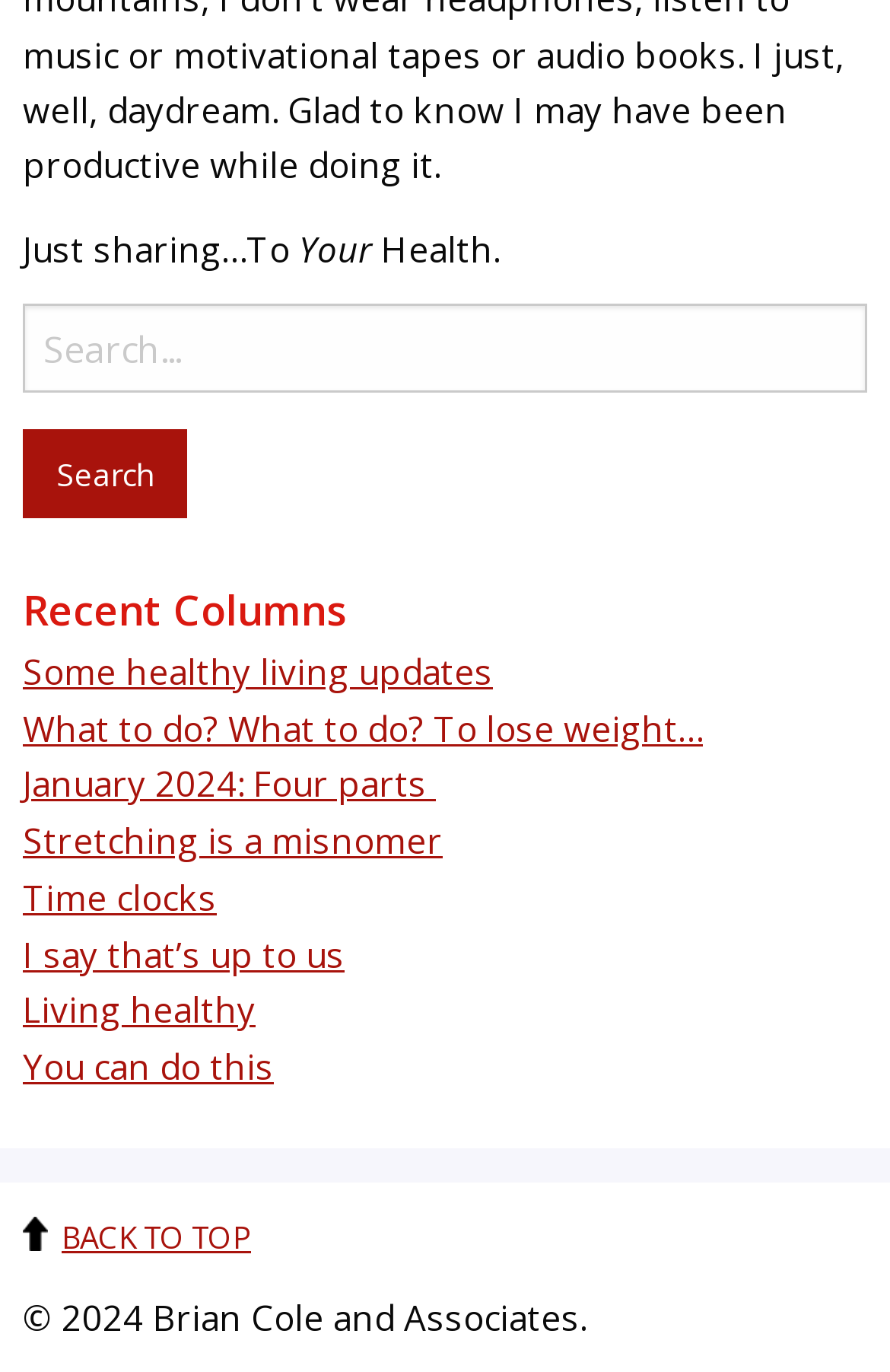What is the copyright information at the bottom of the webpage?
Look at the screenshot and provide an in-depth answer.

At the bottom of the webpage, there is a static text element that displays the copyright information. The text reads '© 2024 Brian Cole and Associates.', indicating that the website's content is copyrighted by Brian Cole and Associates in 2024.